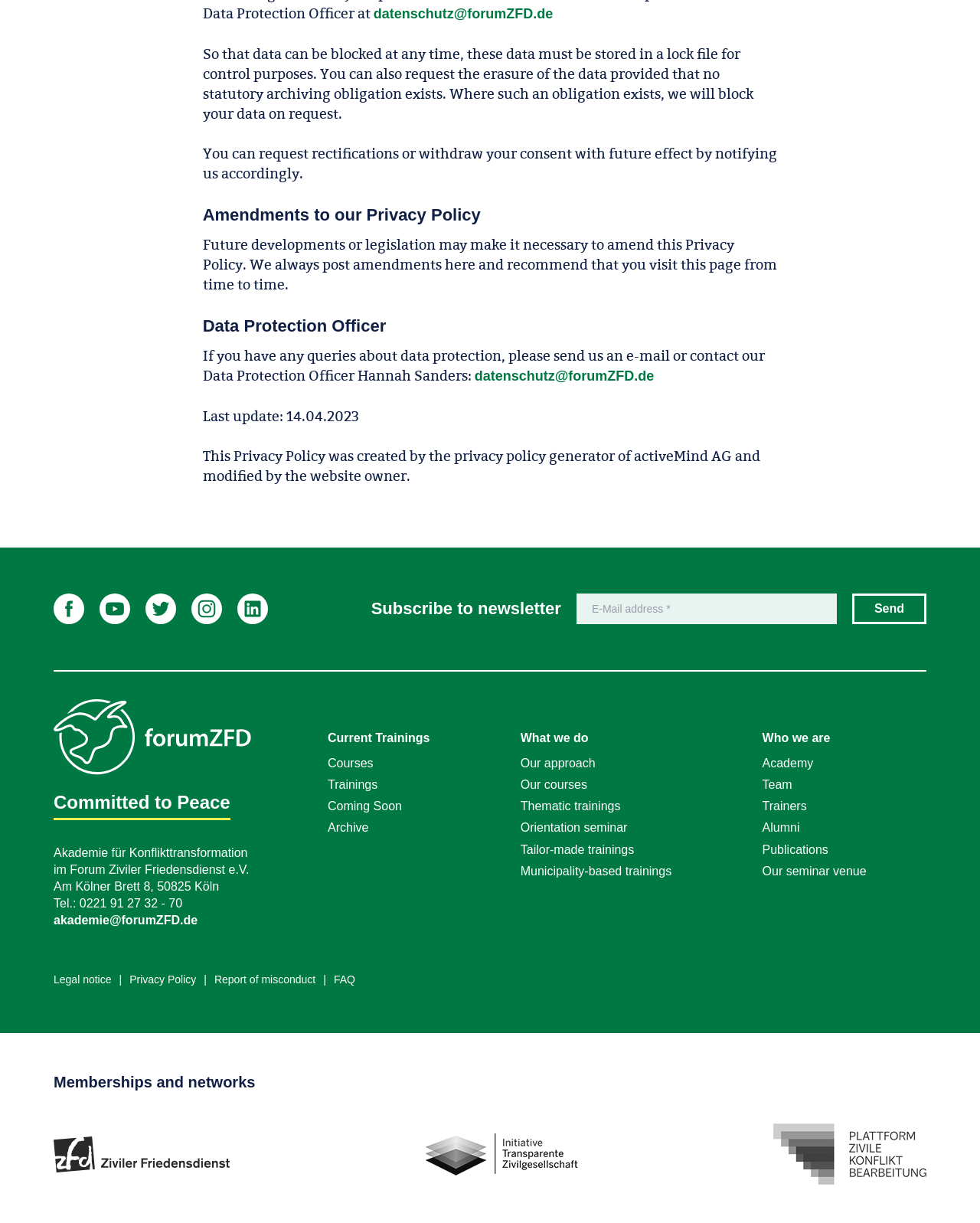Locate the bounding box coordinates of the clickable area needed to fulfill the instruction: "Subscribe to newsletter".

[0.379, 0.488, 0.573, 0.507]